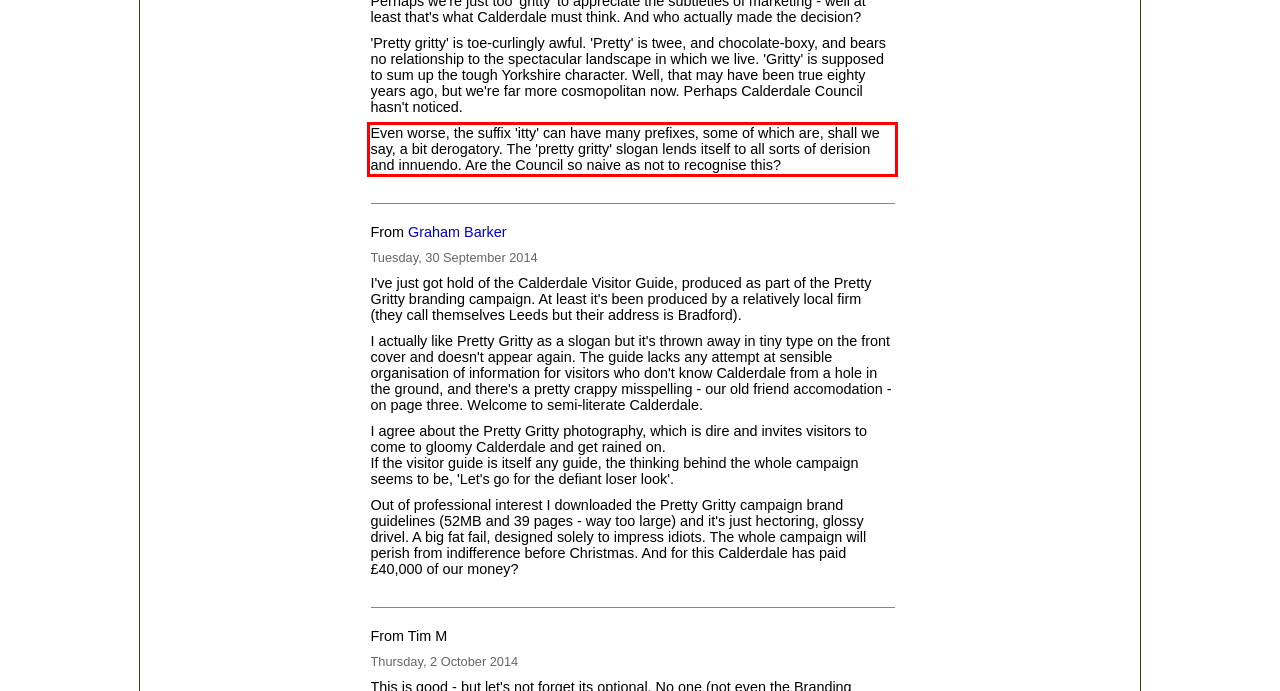Given a webpage screenshot, locate the red bounding box and extract the text content found inside it.

Even worse, the suffix 'itty' can have many prefixes, some of which are, shall we say, a bit derogatory. The 'pretty gritty' slogan lends itself to all sorts of derision and innuendo. Are the Council so naive as not to recognise this?